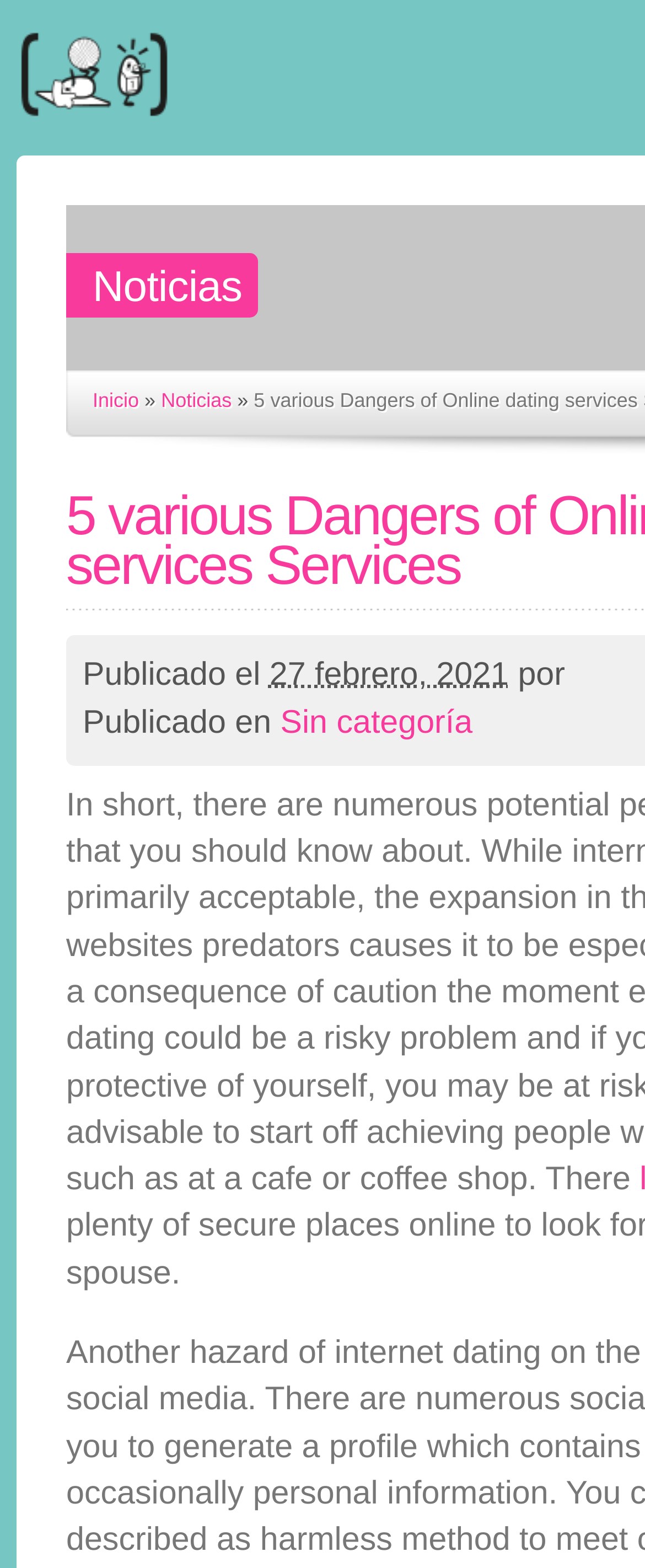Based on the image, provide a detailed and complete answer to the question: 
What is the category of the current article?

I found the answer by examining the link element with the text 'Sin categoría' below the publication date, which indicates the category of the current article.